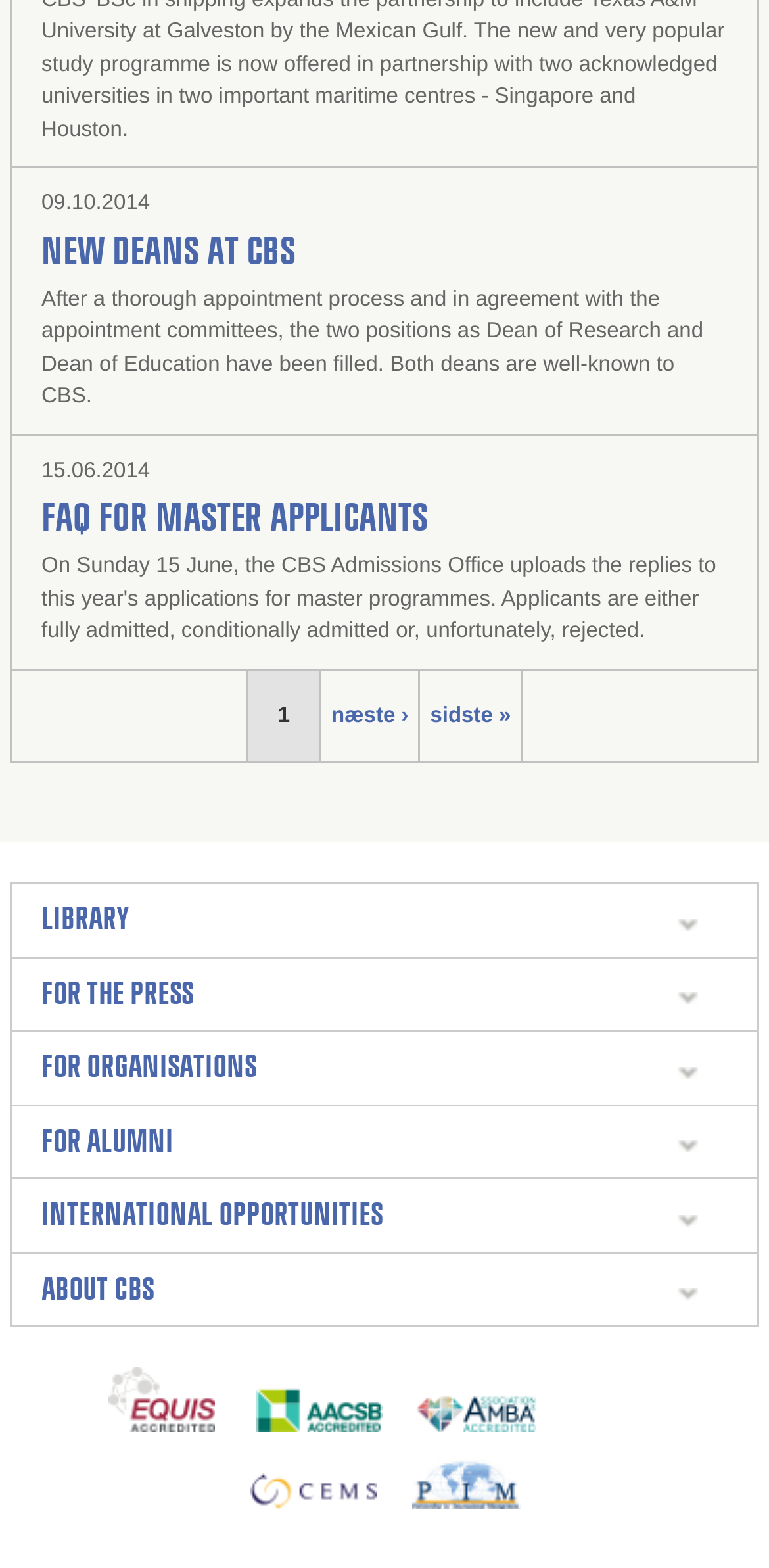What is the last link in the footer section?
Please provide a detailed and comprehensive answer to the question.

I found the last link by looking at the footer section and counting the link elements from the top. The last link element has the text 'PIM'.